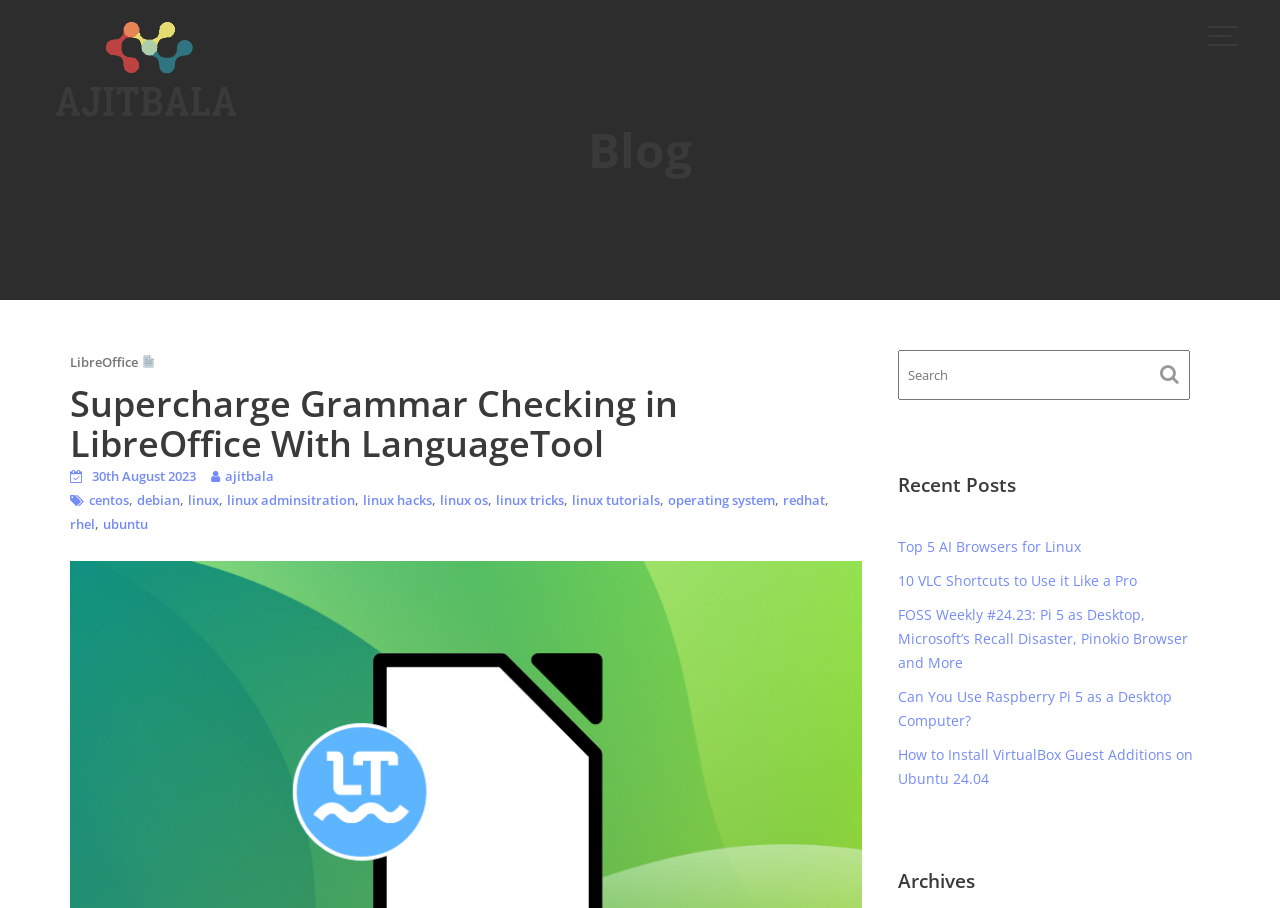What is the date of the current article?
Please use the image to deliver a detailed and complete answer.

The date of the current article can be found in the footer section, where it is listed as '30th August 2023'. This suggests that the article was published on this date.